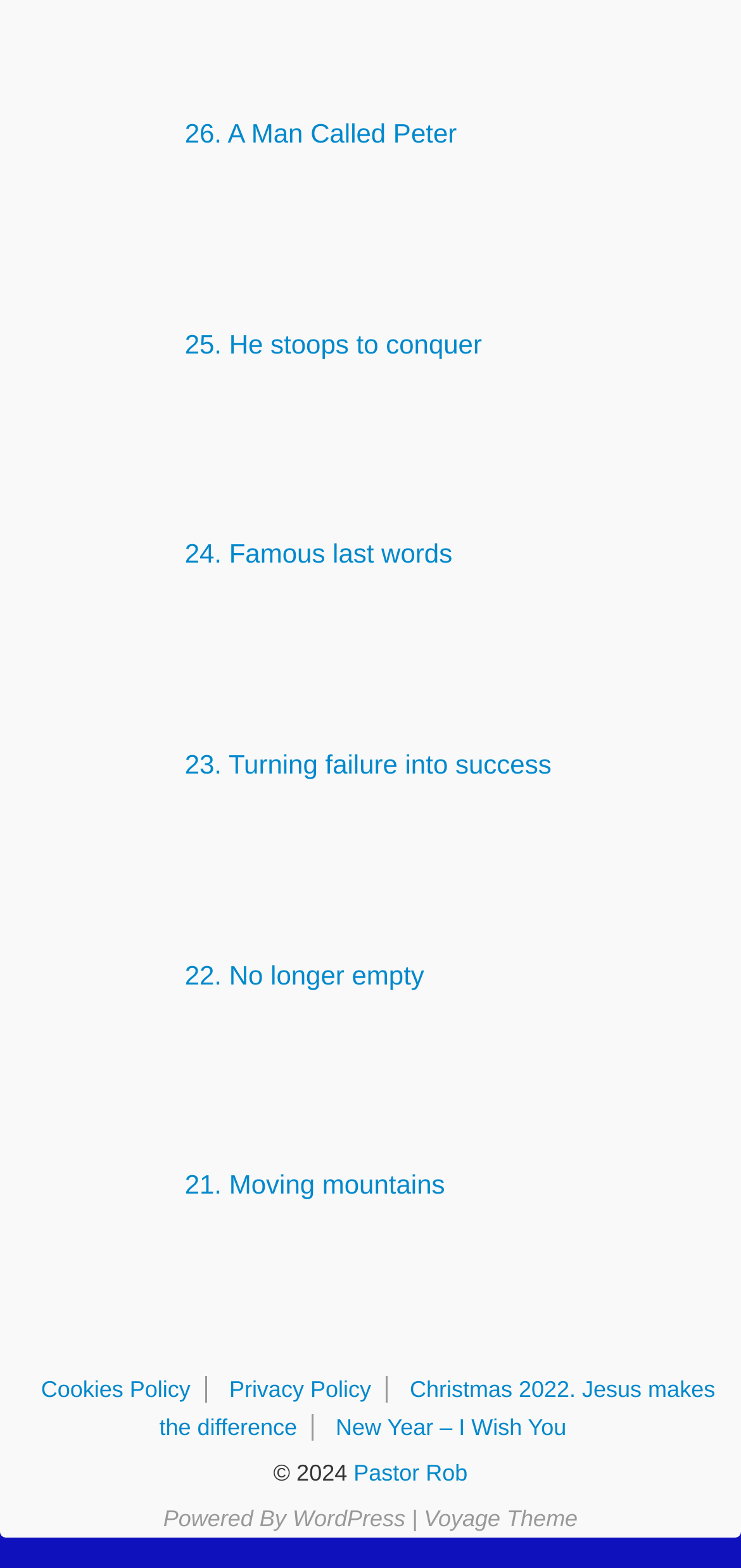Please specify the bounding box coordinates of the element that should be clicked to execute the given instruction: 'Read the post 'Comparatively Shop''. Ensure the coordinates are four float numbers between 0 and 1, expressed as [left, top, right, bottom].

None